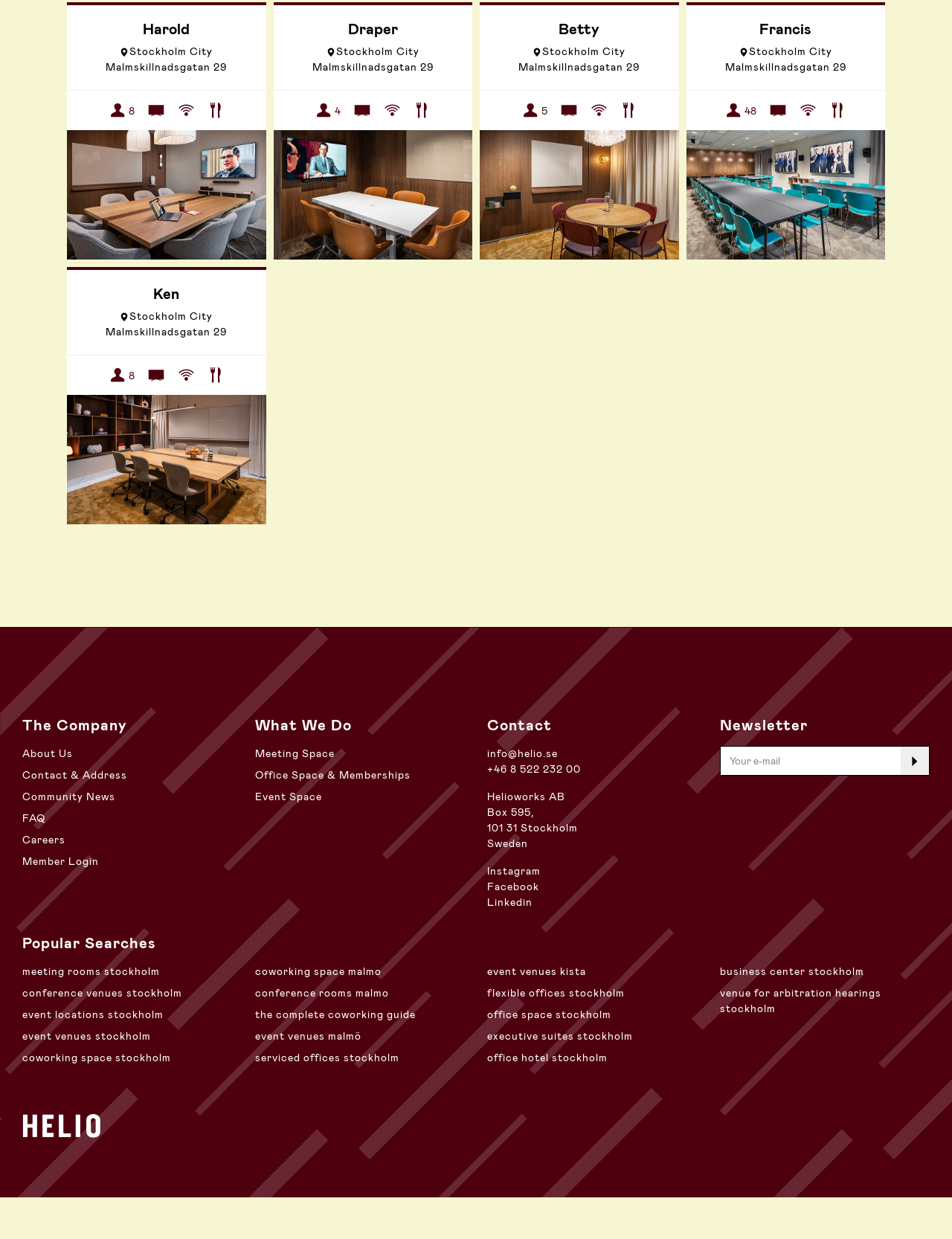How many social media links are there?
Look at the screenshot and respond with a single word or phrase.

3